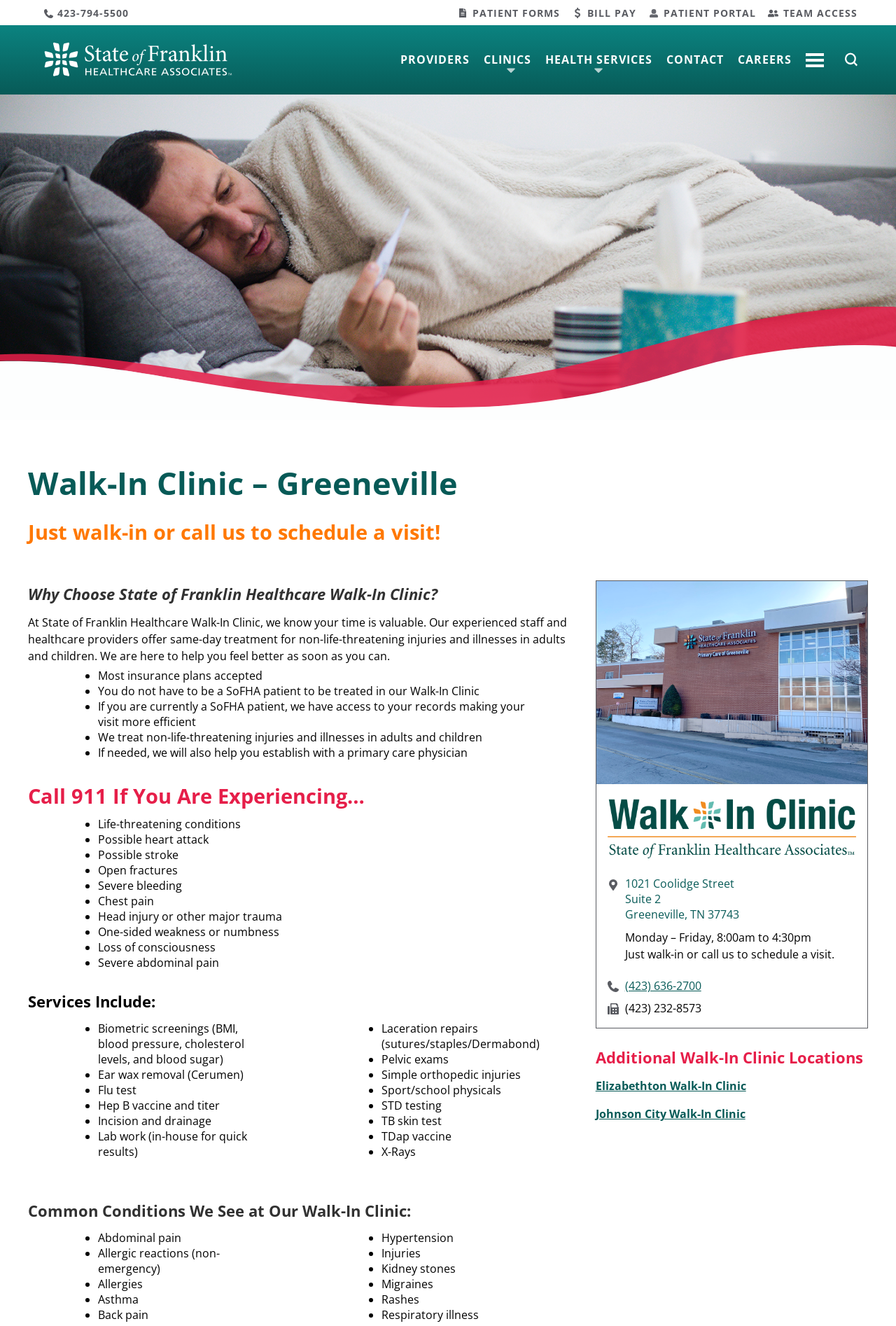What is the phone number to call for scheduling a visit?
Please provide a comprehensive answer to the question based on the webpage screenshot.

I found the phone number by looking at the link element with the text '423-794-5500' located at the top of the webpage.